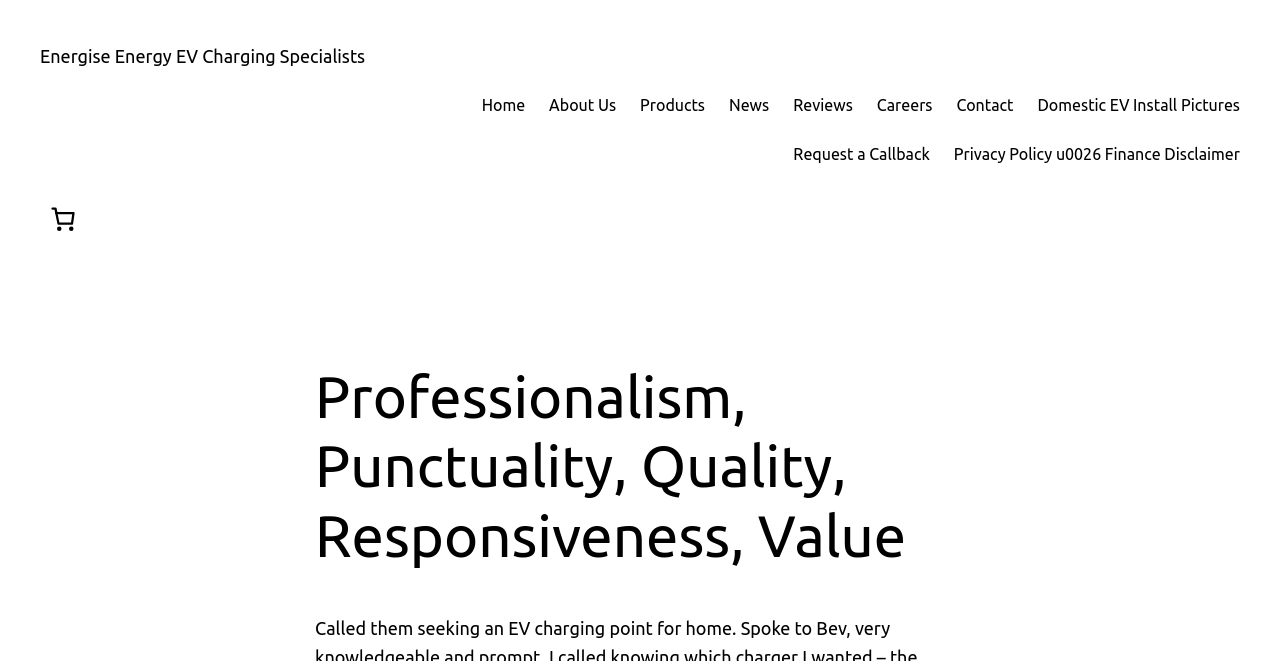Determine the bounding box coordinates of the section to be clicked to follow the instruction: "View About Us". The coordinates should be given as four float numbers between 0 and 1, formatted as [left, top, right, bottom].

[0.429, 0.14, 0.481, 0.179]